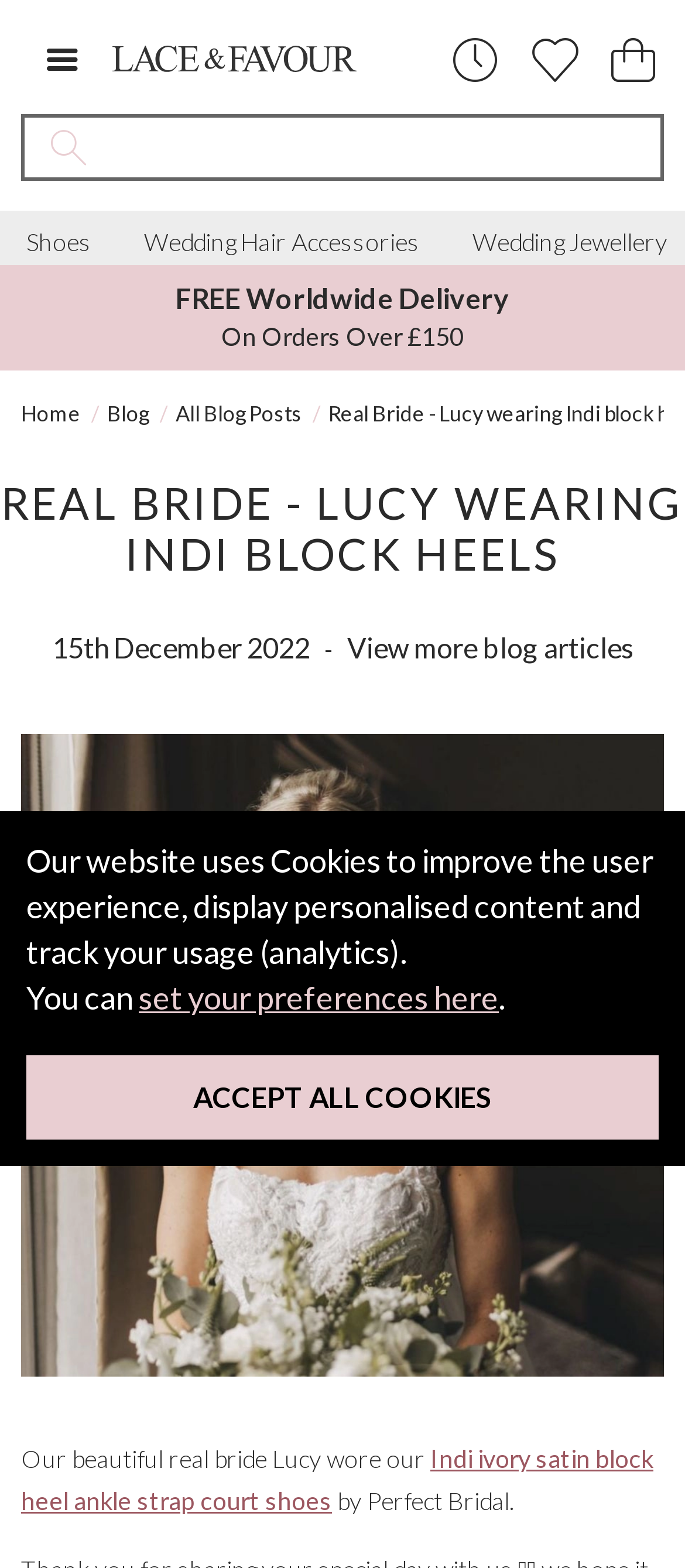Extract the bounding box of the UI element described as: "Home".

[0.031, 0.255, 0.118, 0.272]